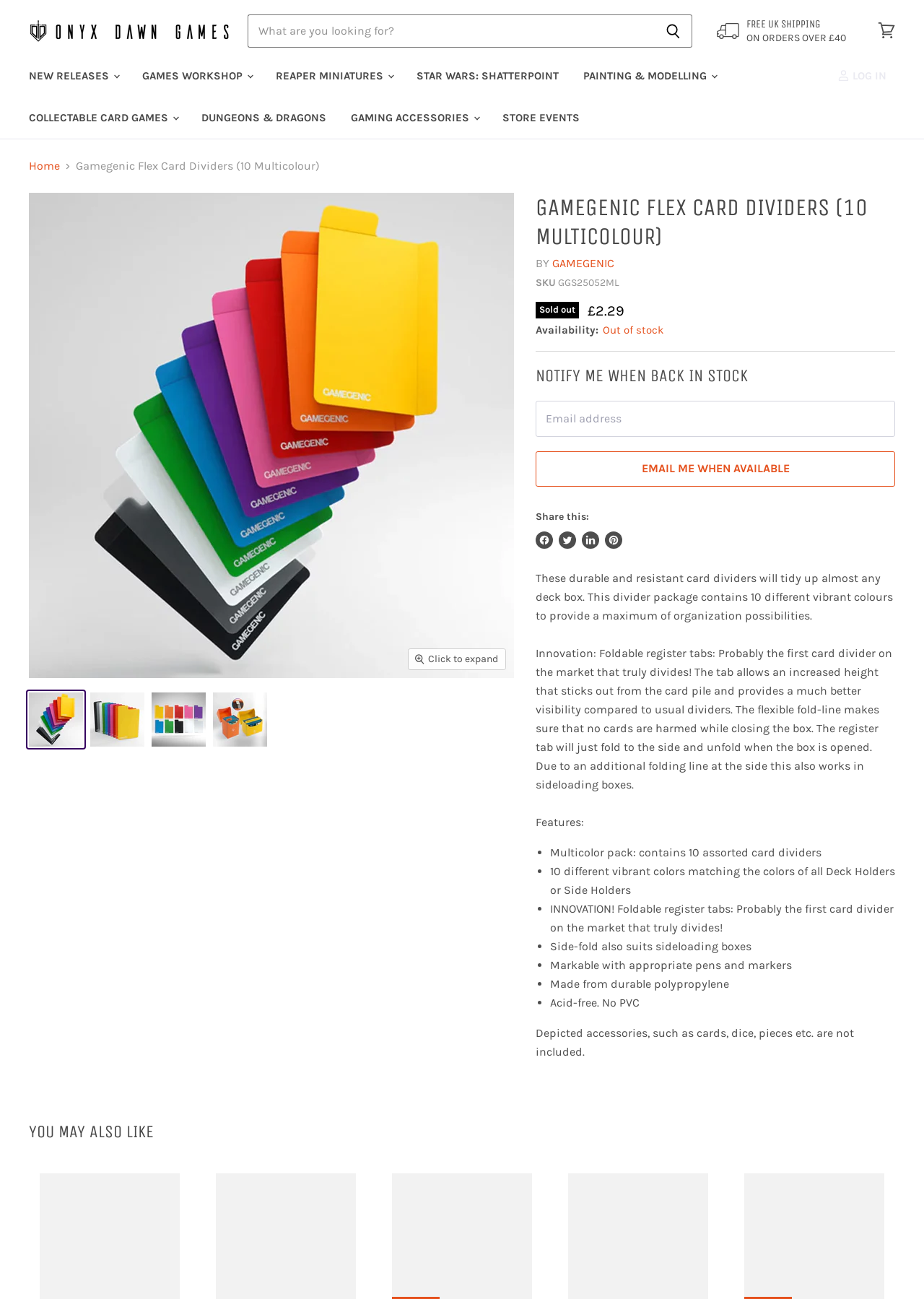Use the information in the screenshot to answer the question comprehensively: What is the name of the product?

I found the product name by looking at the breadcrumbs navigation section, where it says 'Gamegenic Flex Card Dividers (10 Multicolour)'. This is likely the name of the product being displayed on the webpage.